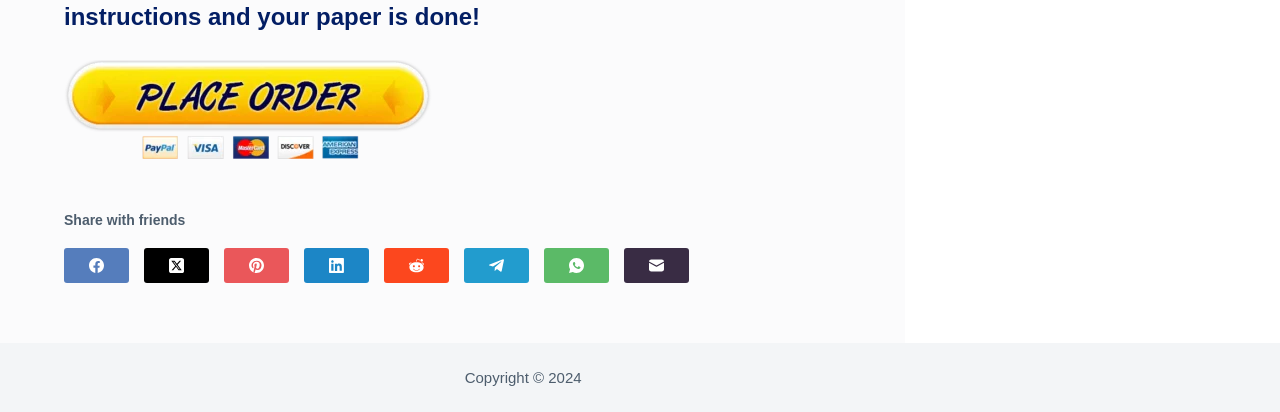Respond to the question below with a single word or phrase: What is the copyright year mentioned on the webpage?

2024